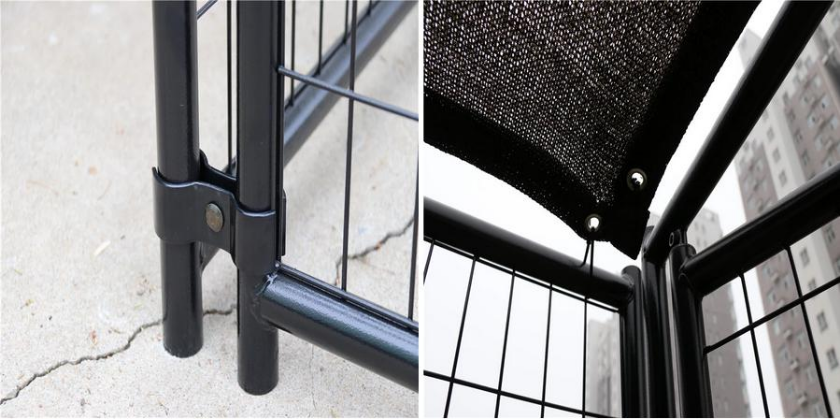Deliver an in-depth description of the image, highlighting major points.

This image showcases the sturdy design of an outdoor large dog metal kennel. On the left side, you can observe one of the raised legs, which are approximately 1 inch high, facilitating easy clean-out underneath the kennel. The rounded tube construction ensures both durability and stability for the structure. 

On the right side, a close-up view reveals a secure attachment point for a kennel cover, designed to fit perfectly and protect pets from the elements. The attachment features sturdy fasteners, emphasizing the kennel's capability to withstand various weather conditions. This pre-assembled kennel is ideal for pet owners looking for a reliable and functional solution for their dogs.